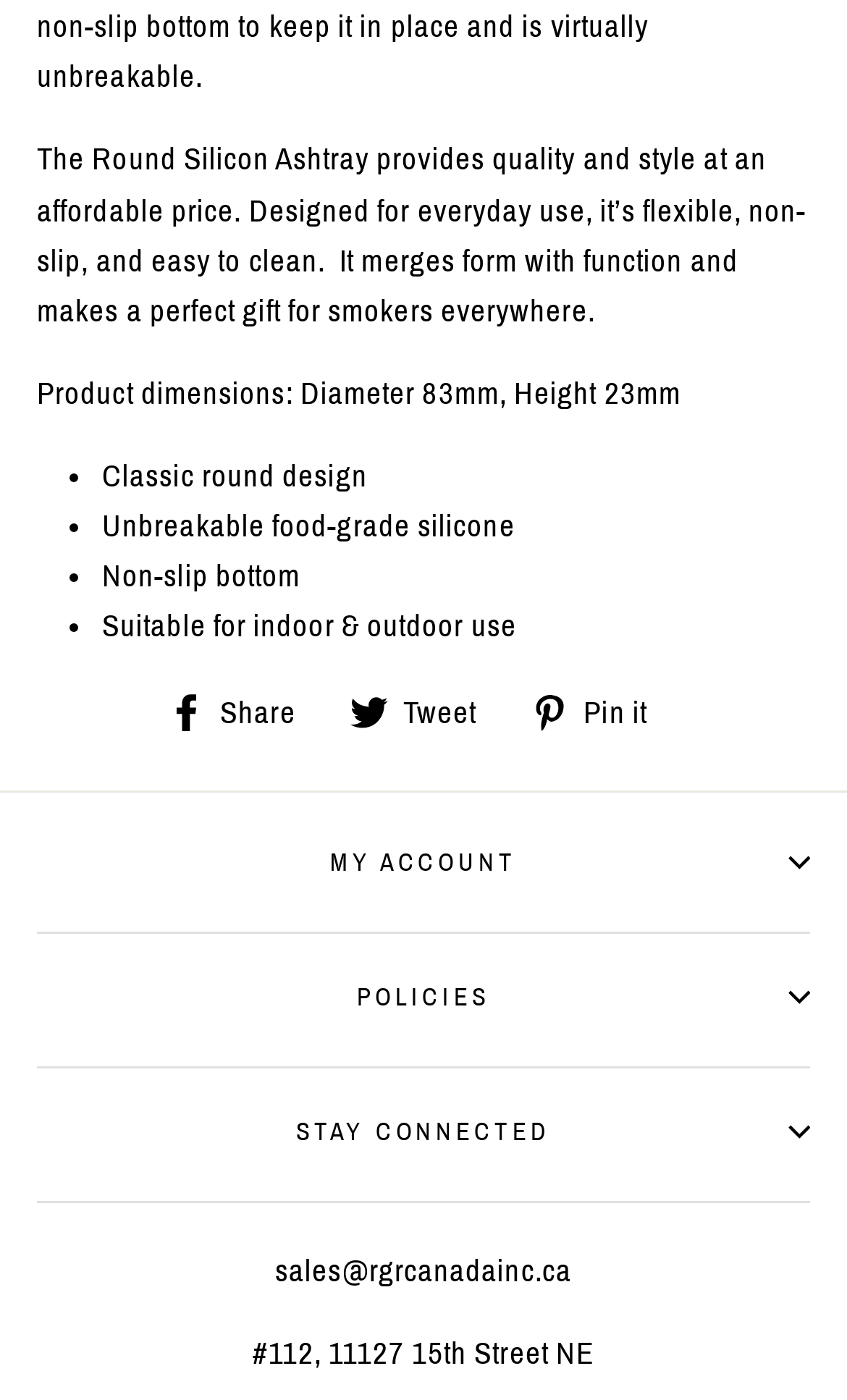Find the bounding box coordinates of the UI element according to this description: "Pin it Pin on Pinterest".

[0.627, 0.493, 0.802, 0.52]